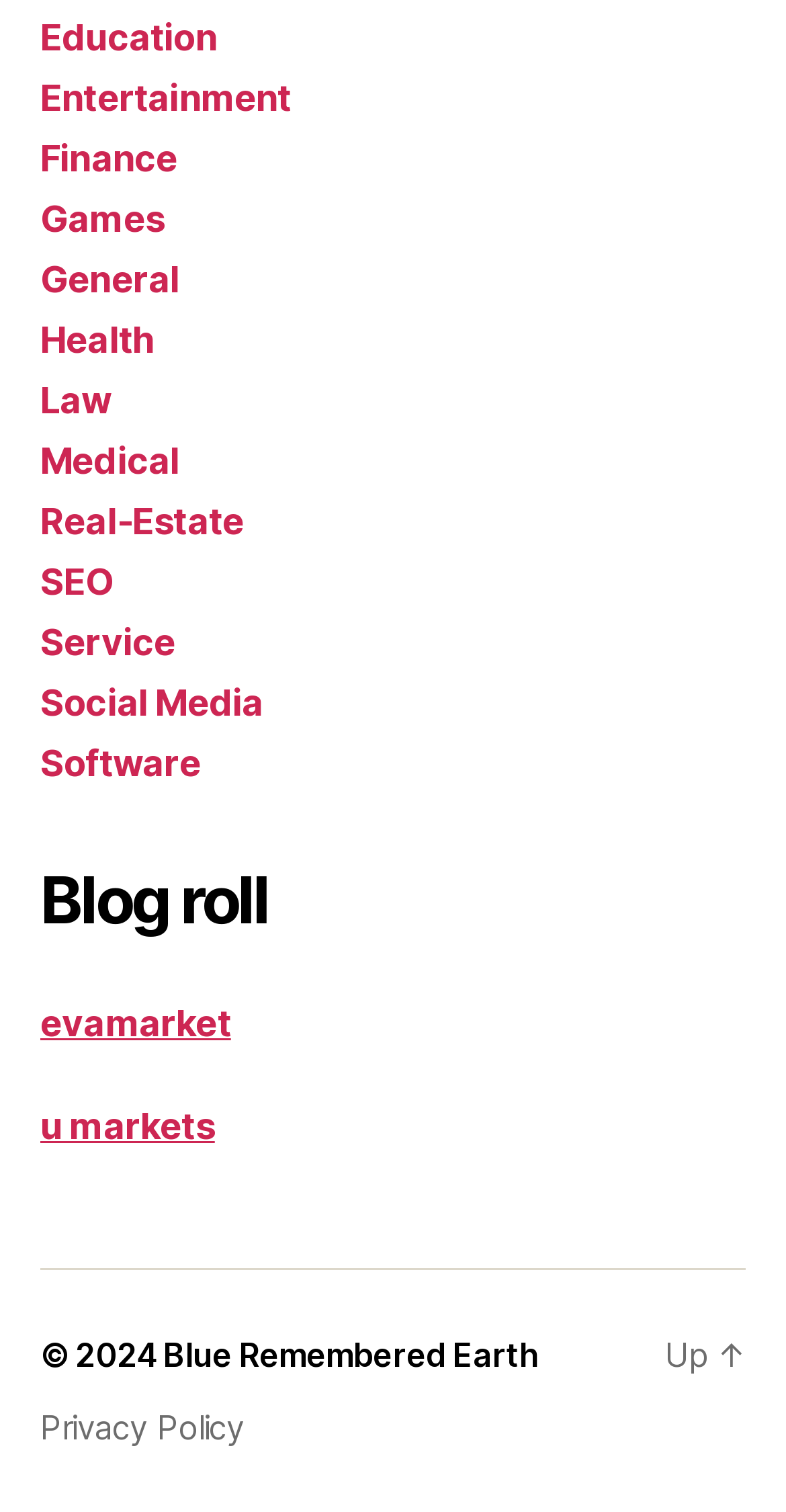Give a one-word or one-phrase response to the question: 
What is the copyright year mentioned on the webpage?

2024